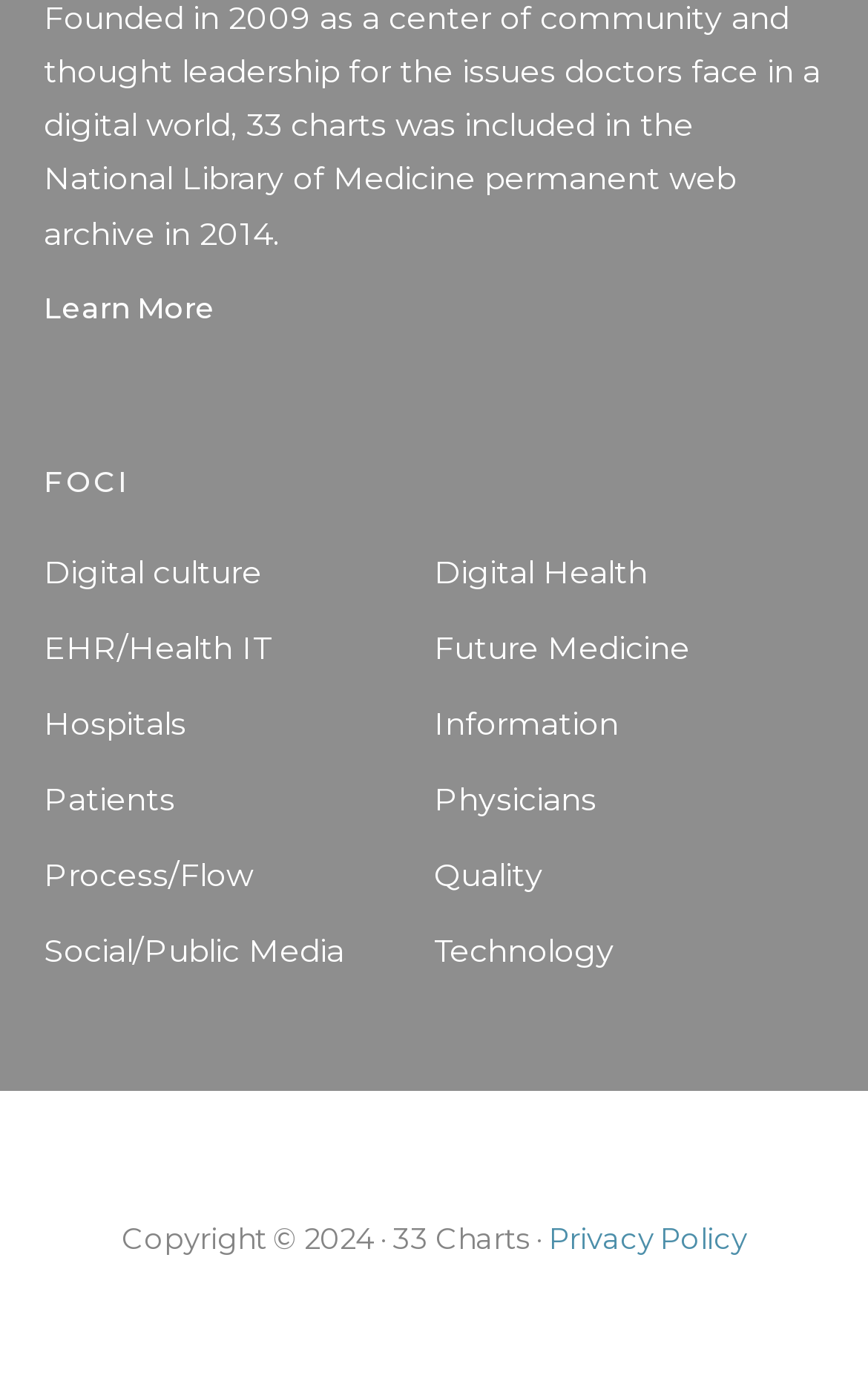What is the copyright year of the website?
Using the image, provide a concise answer in one word or a short phrase.

2024